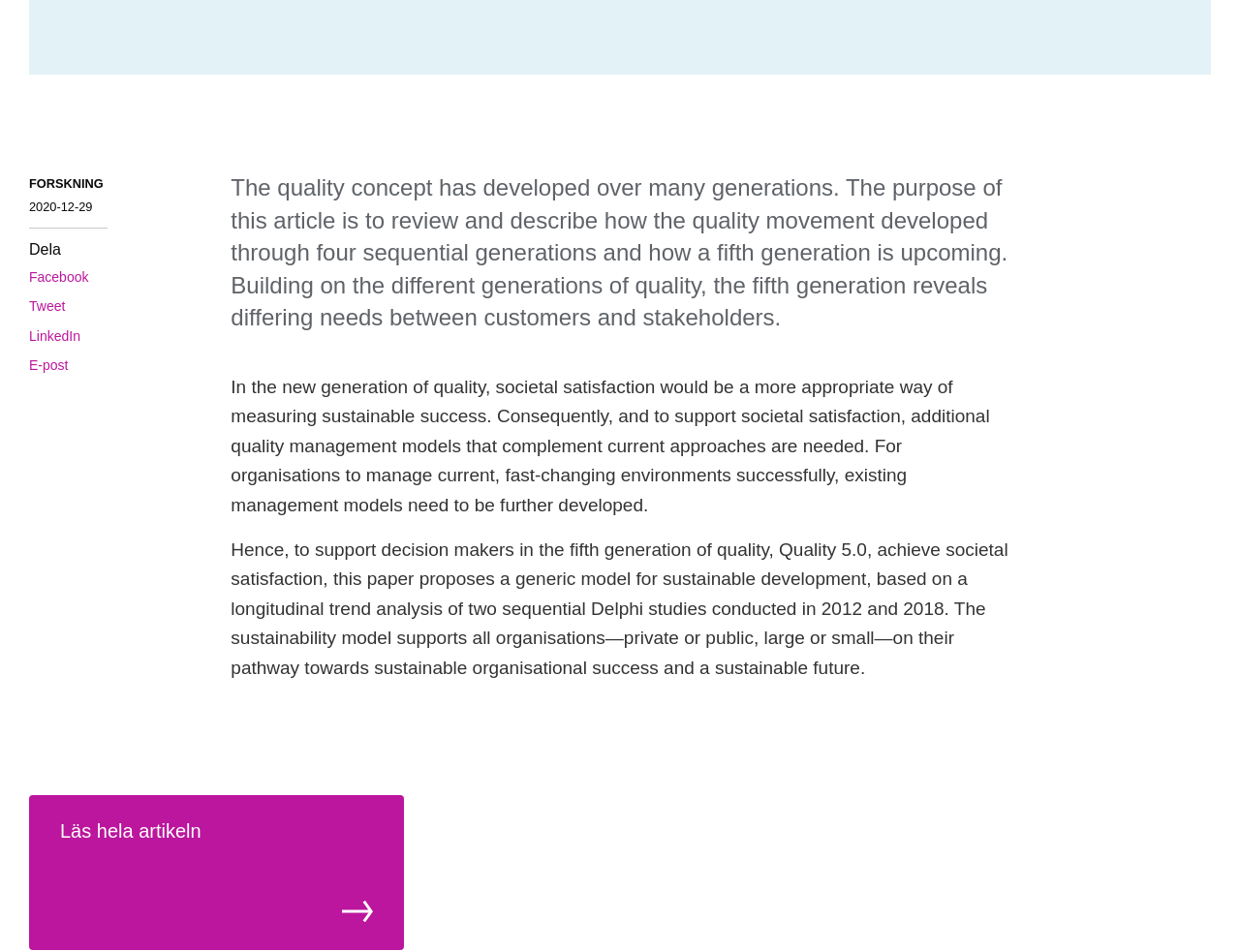What social media platforms are available for sharing?
Based on the visual content, answer with a single word or a brief phrase.

Facebook, Twitter, LinkedIn